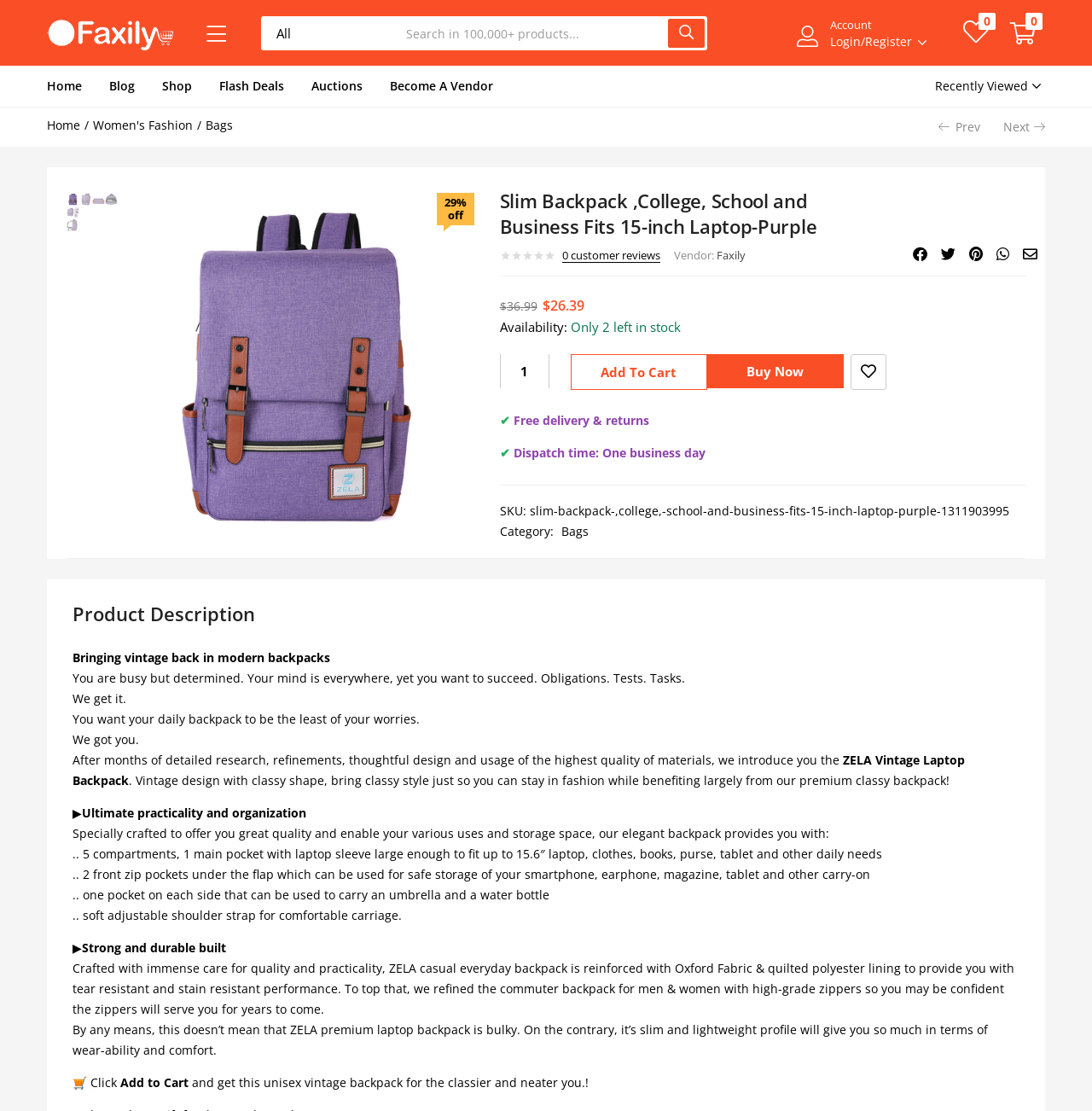Bounding box coordinates are to be given in the format (top-left x, top-left y, bottom-right x, bottom-right y). All values must be floating point numbers between 0 and 1. Provide the bounding box coordinate for the UI element described as: Bags

[0.188, 0.105, 0.213, 0.12]